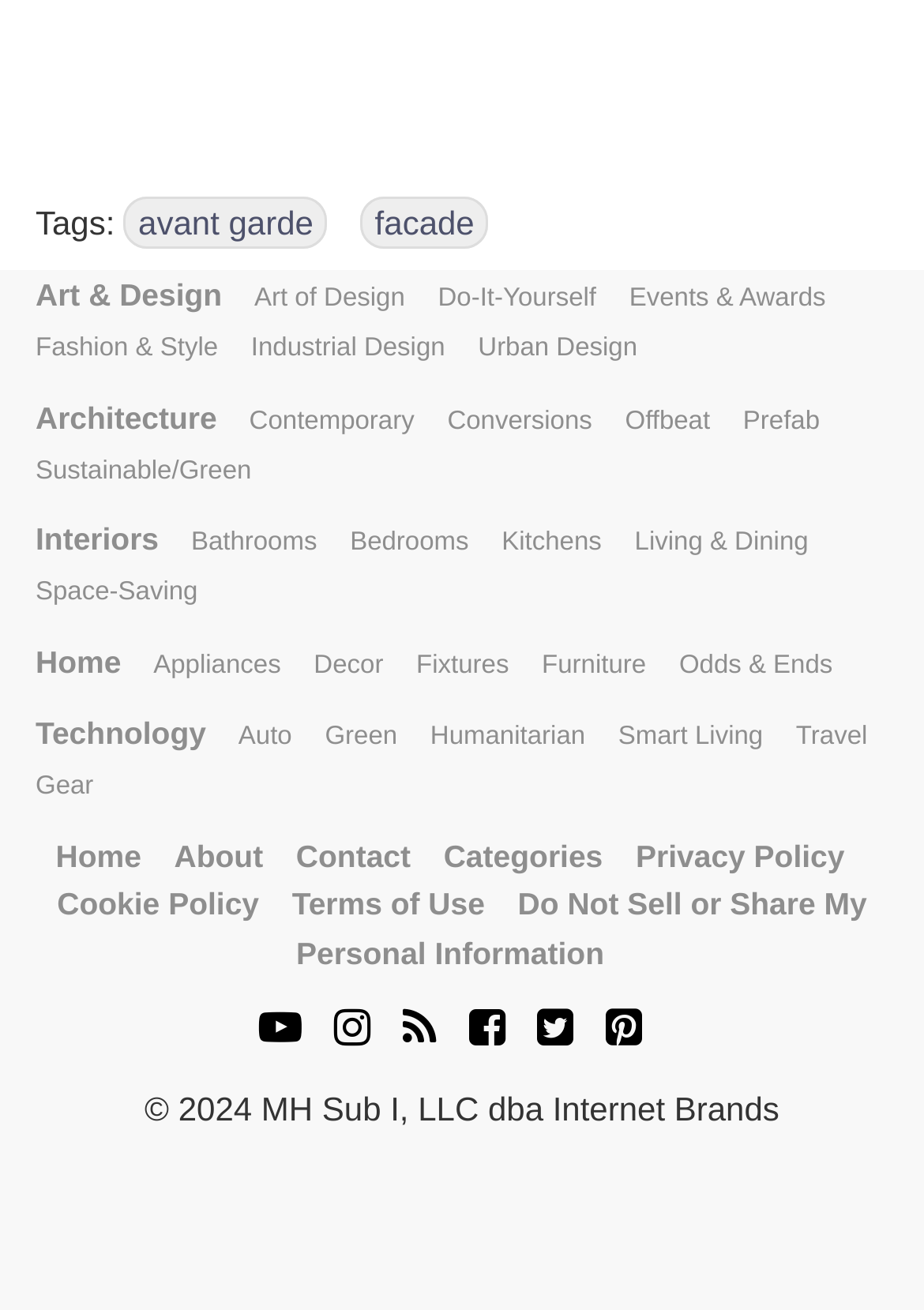For the given element description Travel Gear, determine the bounding box coordinates of the UI element. The coordinates should follow the format (top-left x, top-left y, bottom-right x, bottom-right y) and be within the range of 0 to 1.

[0.038, 0.552, 0.939, 0.611]